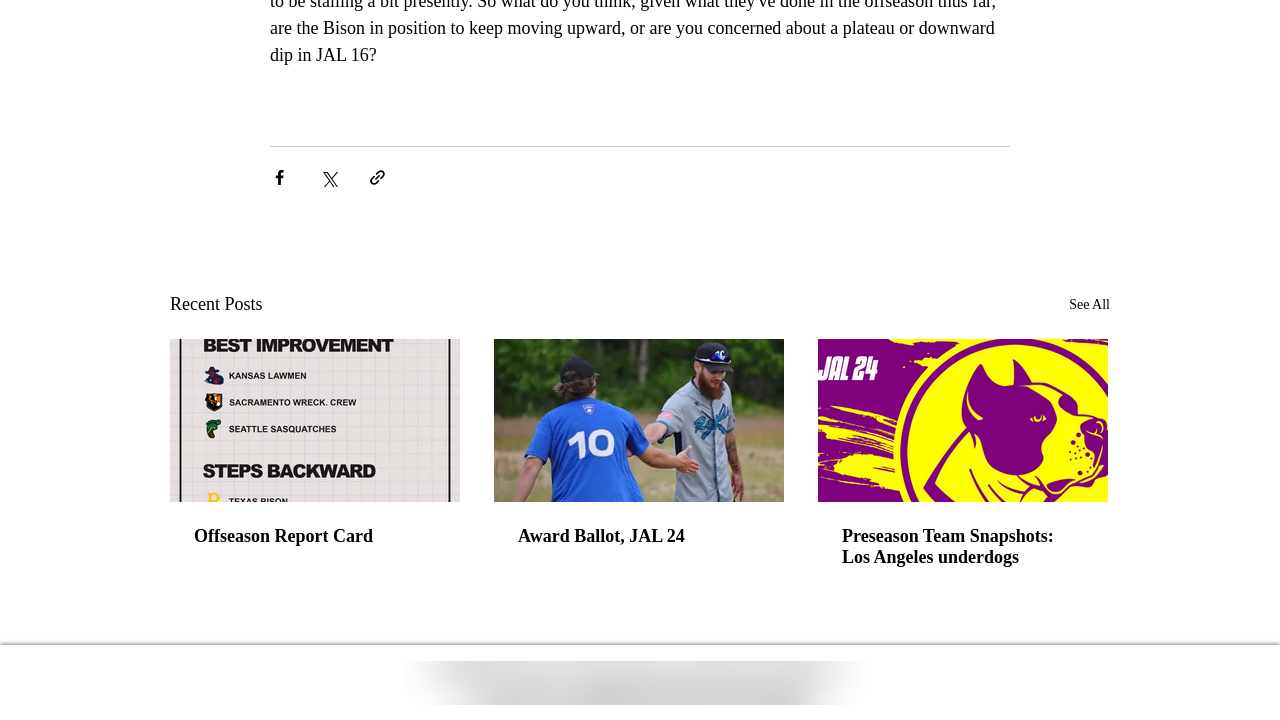Please provide a short answer using a single word or phrase for the question:
How many articles are displayed on the webpage?

3